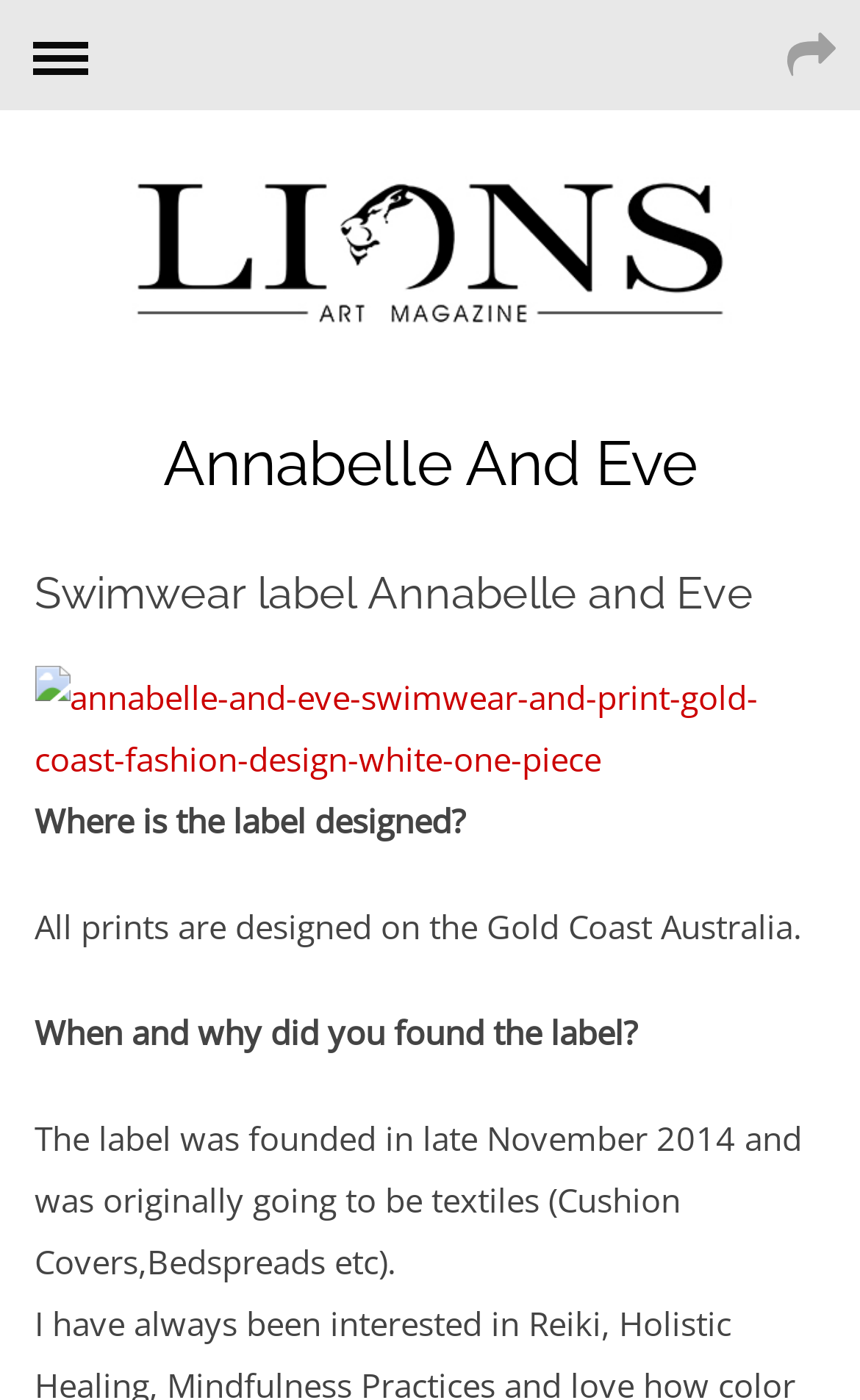Respond with a single word or phrase:
When was the label founded?

Late November 2014